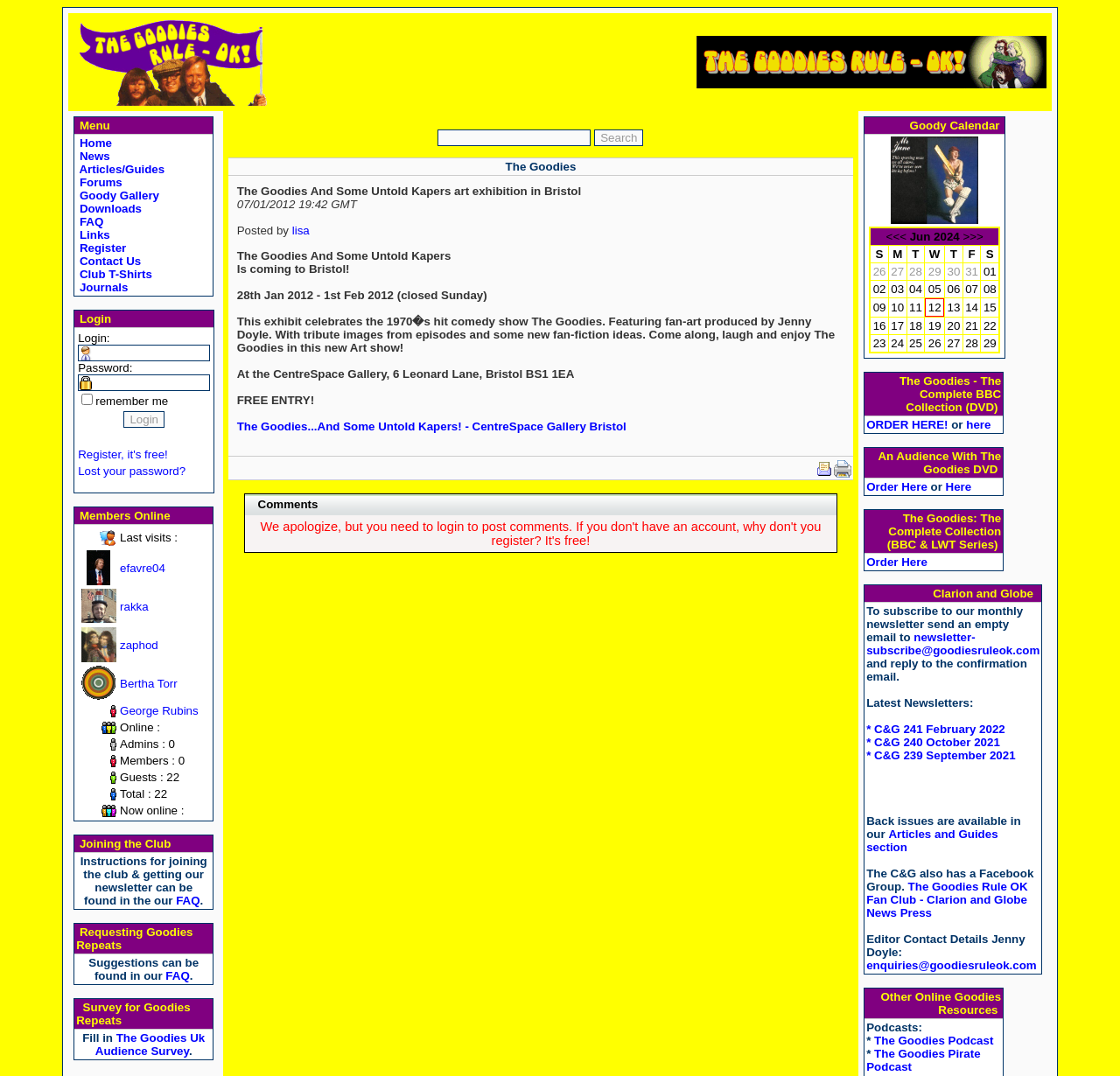Give a one-word or short-phrase answer to the following question: 
How many members are online?

0